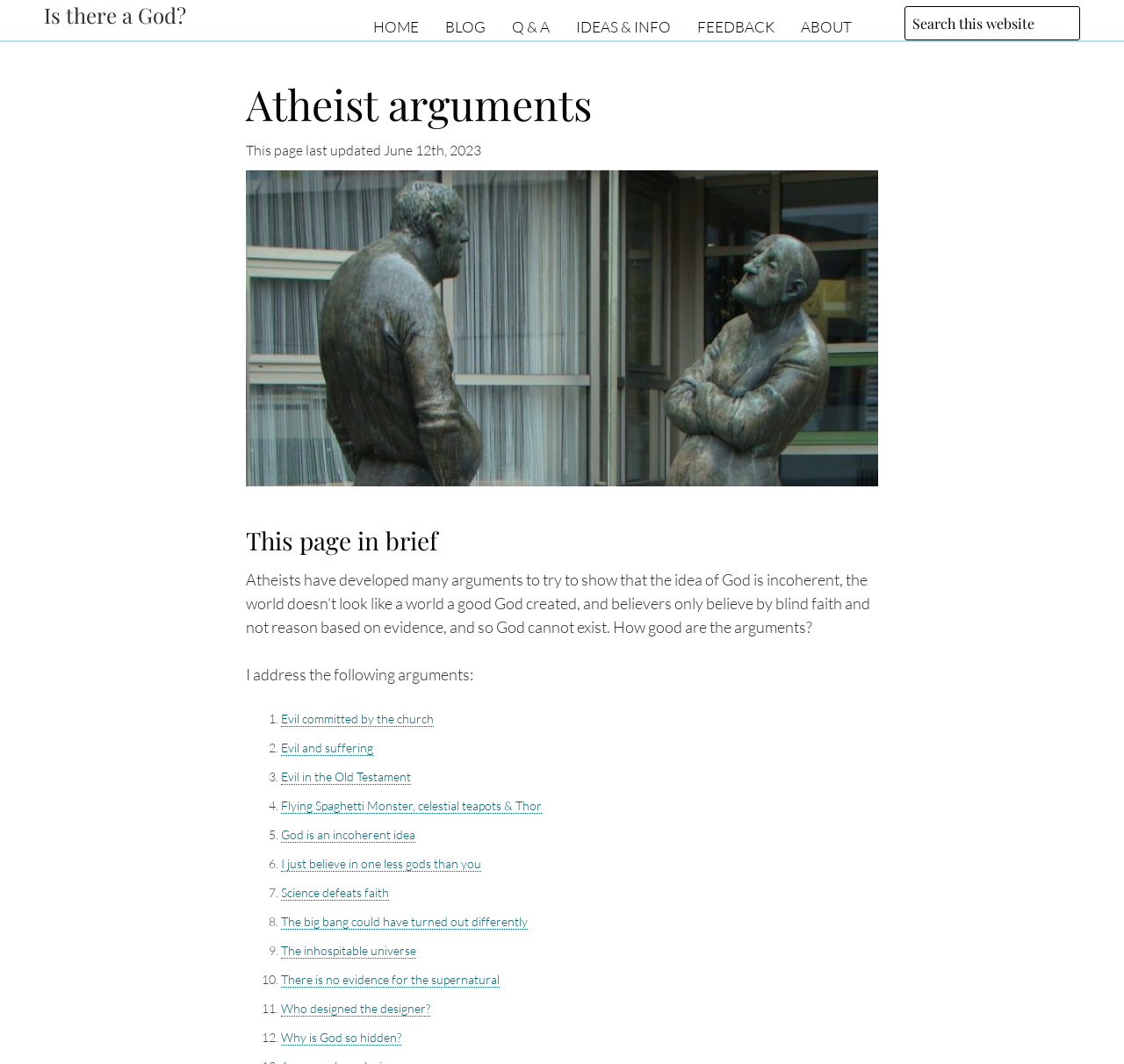Find the bounding box coordinates of the element you need to click on to perform this action: 'Read about Atheist arguments'. The coordinates should be represented by four float values between 0 and 1, in the format [left, top, right, bottom].

[0.219, 0.071, 0.527, 0.124]